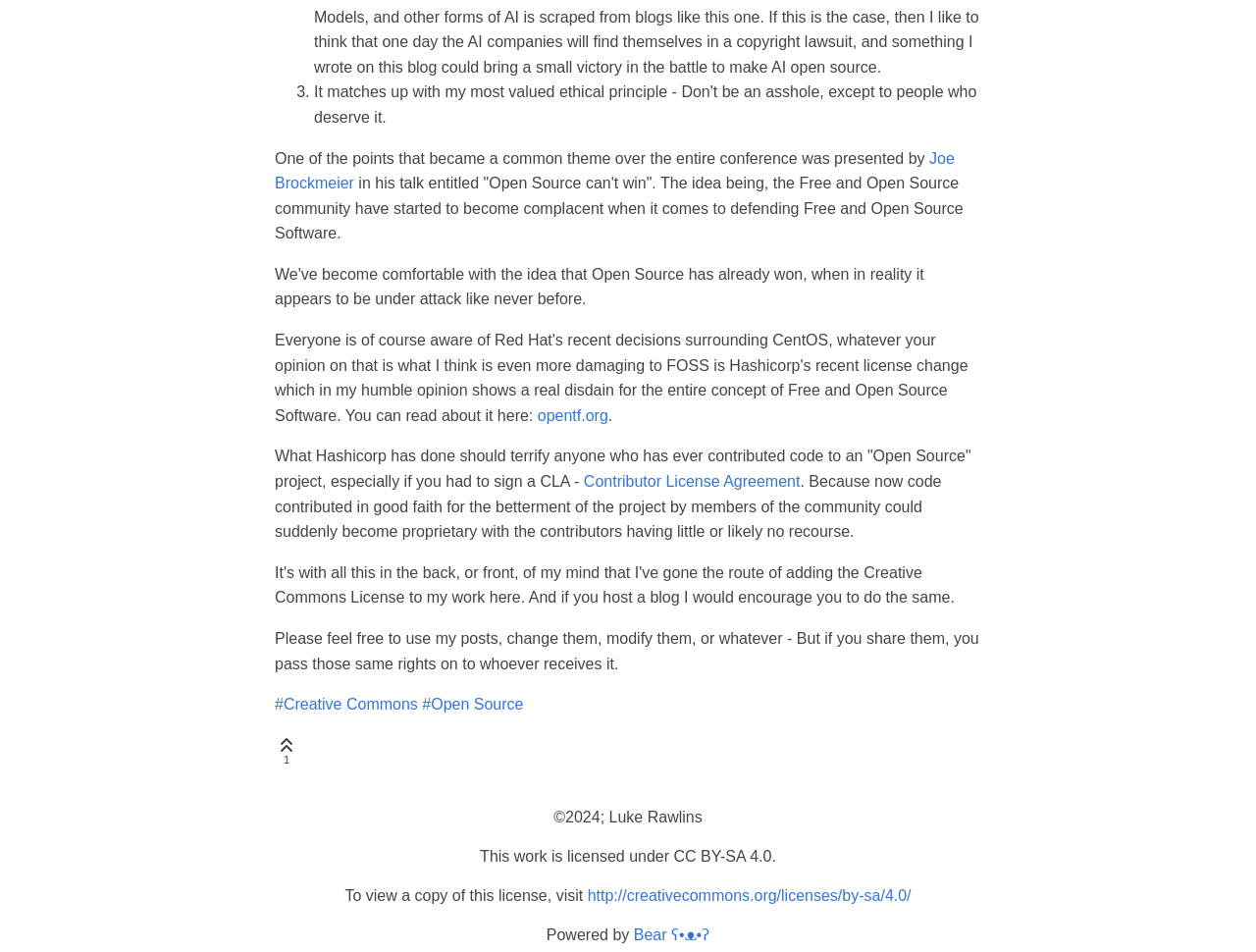Identify the bounding box for the UI element described as: "Joe Brockmeier". The coordinates should be four float numbers between 0 and 1, i.e., [left, top, right, bottom].

[0.219, 0.157, 0.76, 0.201]